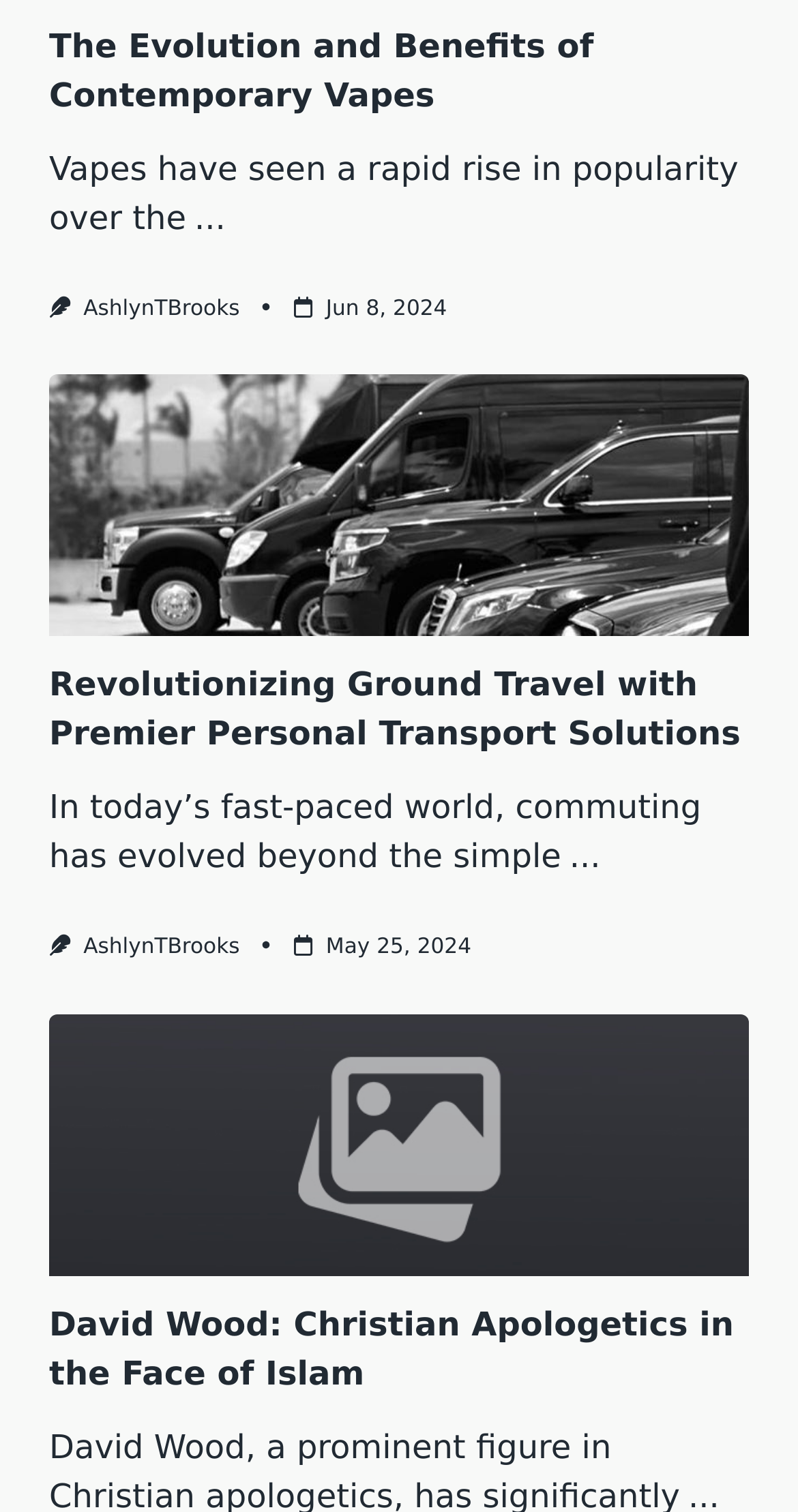Determine the bounding box coordinates for the area you should click to complete the following instruction: "Read the article about personal transport solutions".

[0.062, 0.437, 0.938, 0.502]